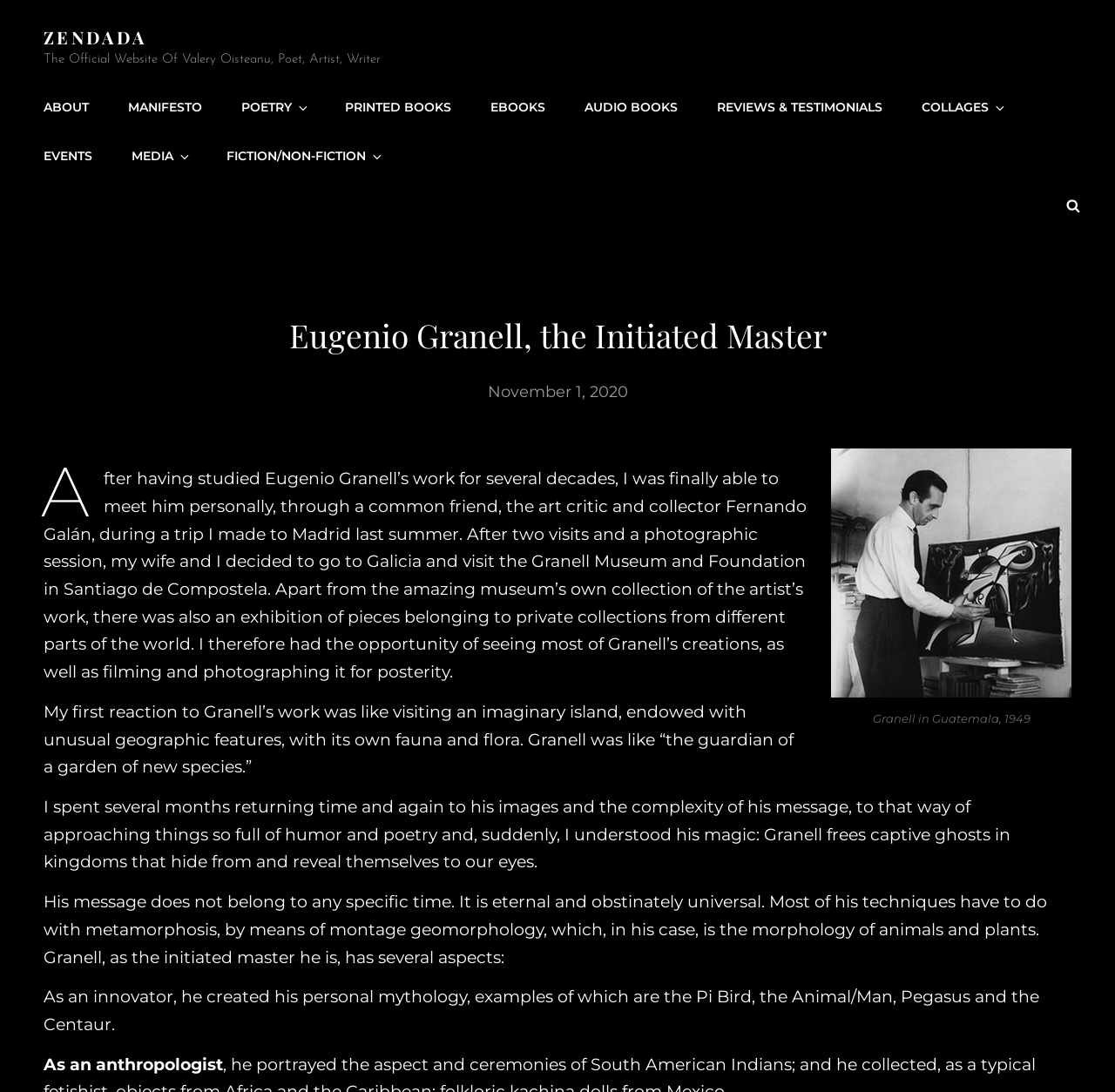Can you provide the bounding box coordinates for the element that should be clicked to implement the instruction: "Read the article posted on November 1, 2020"?

[0.437, 0.35, 0.563, 0.368]